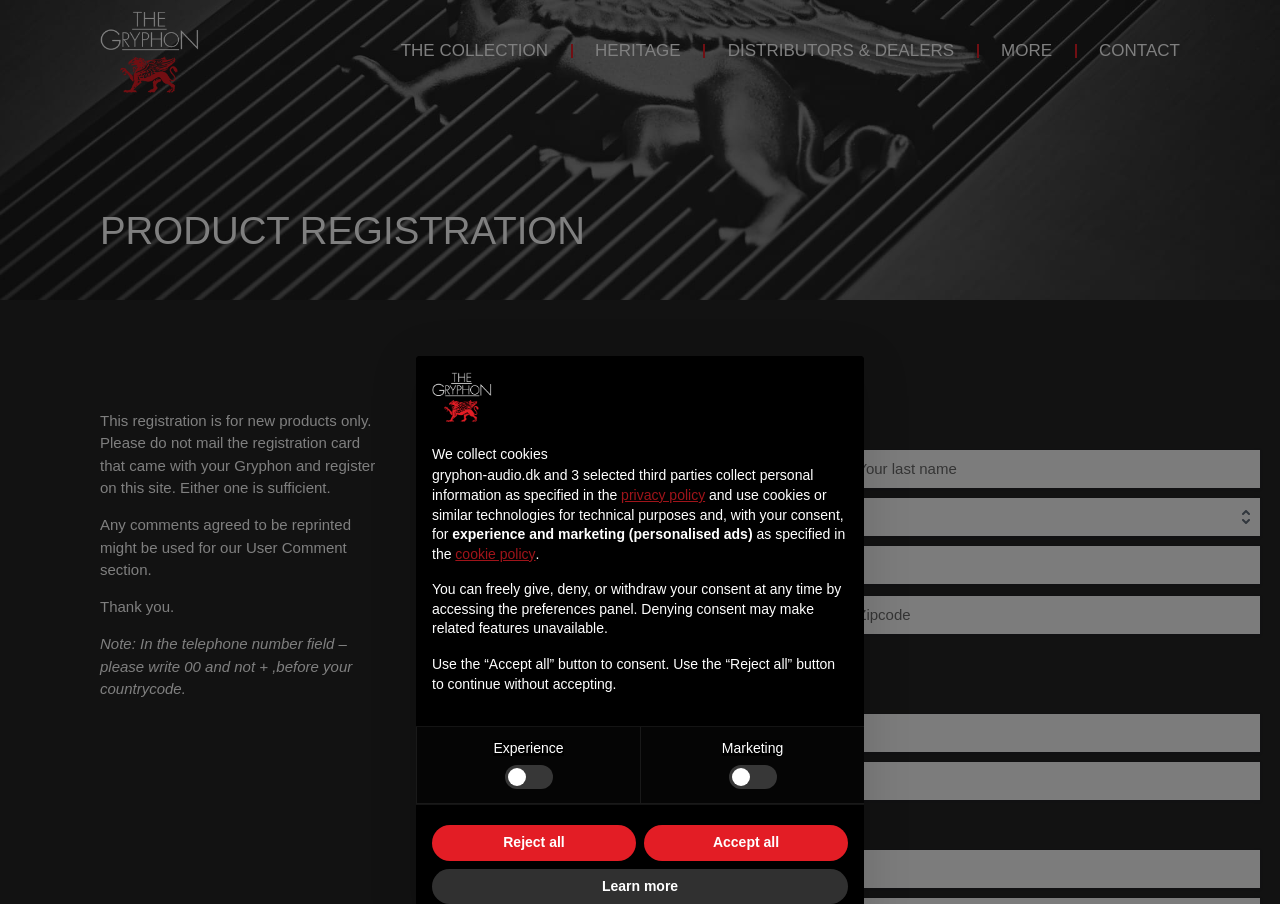Determine the bounding box coordinates for the element that should be clicked to follow this instruction: "Click the 'THE COLLECTION' link". The coordinates should be given as four float numbers between 0 and 1, in the format [left, top, right, bottom].

[0.313, 0.035, 0.428, 0.079]